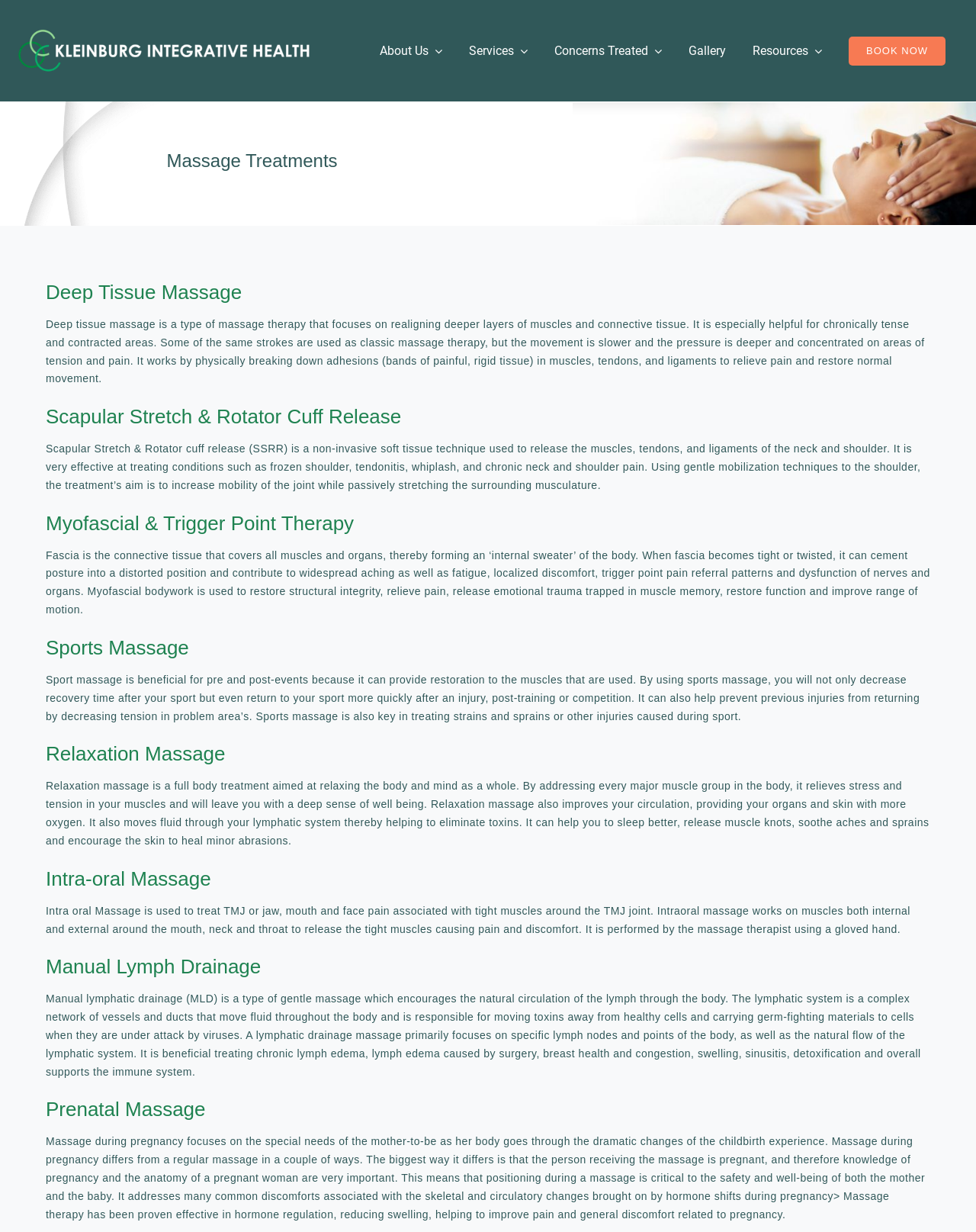Provide the bounding box coordinates for the UI element that is described as: "Go to Top".

[0.904, 0.771, 0.941, 0.793]